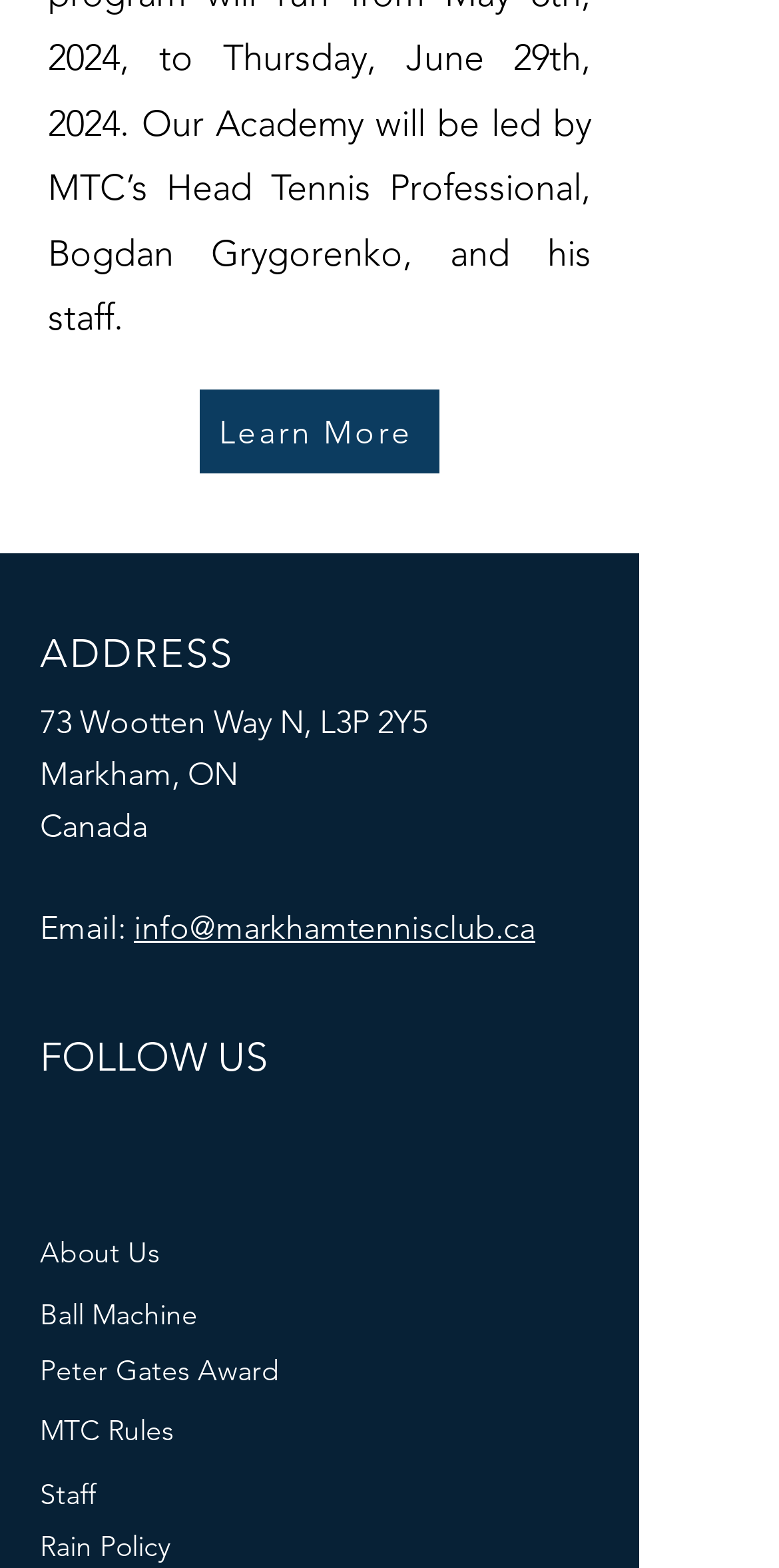Determine the bounding box coordinates of the section I need to click to execute the following instruction: "Send an email to info@markhamtennisclub.ca". Provide the coordinates as four float numbers between 0 and 1, i.e., [left, top, right, bottom].

[0.172, 0.579, 0.687, 0.604]